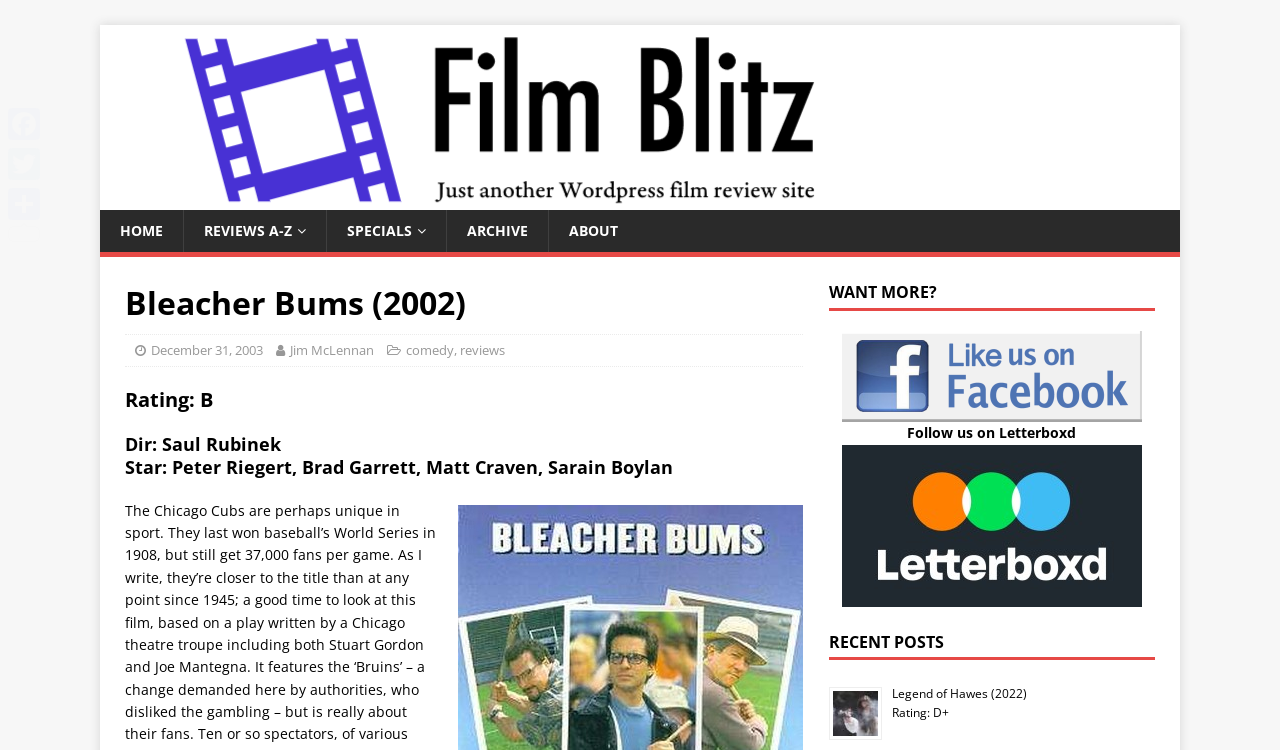Locate the bounding box coordinates of the element that should be clicked to fulfill the instruction: "read reviews".

[0.359, 0.455, 0.395, 0.479]